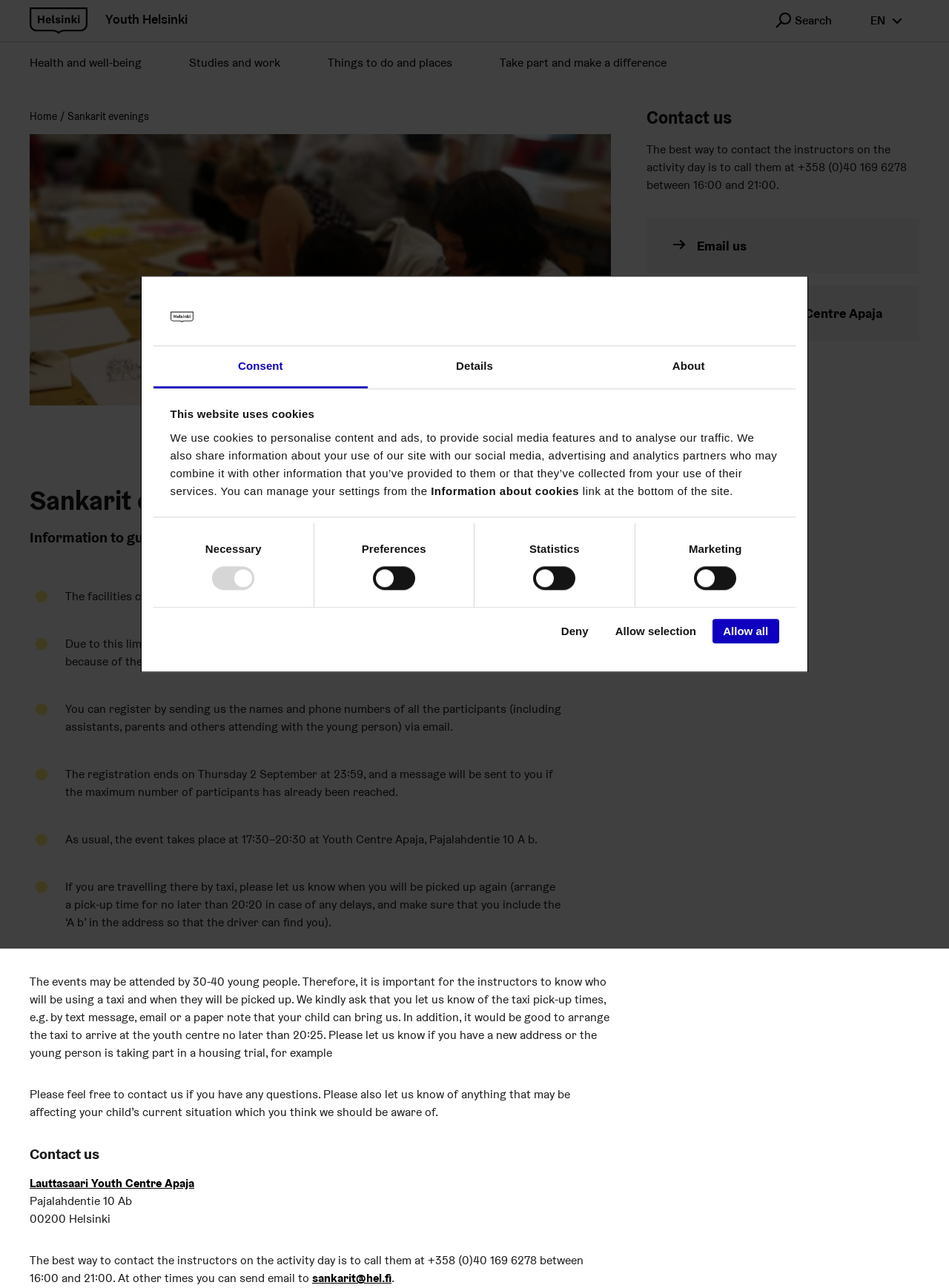Respond to the question below with a concise word or phrase:
What is the address of the Youth Centre Apaja?

Pajalahdentie 10 Ab, 00200 Helsinki